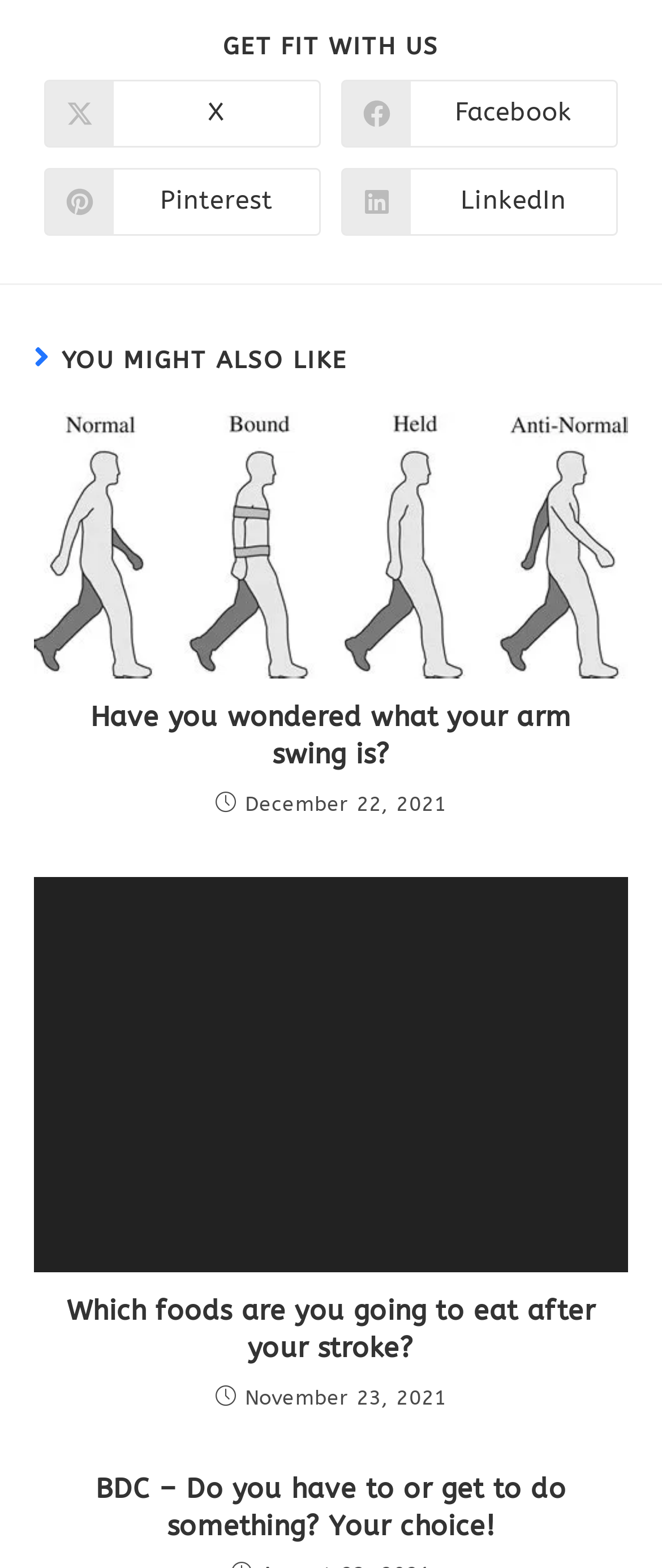Please identify the bounding box coordinates of the area I need to click to accomplish the following instruction: "Read more about BDC – Do you have to or get to do something? Your choice!".

[0.082, 0.938, 0.918, 0.986]